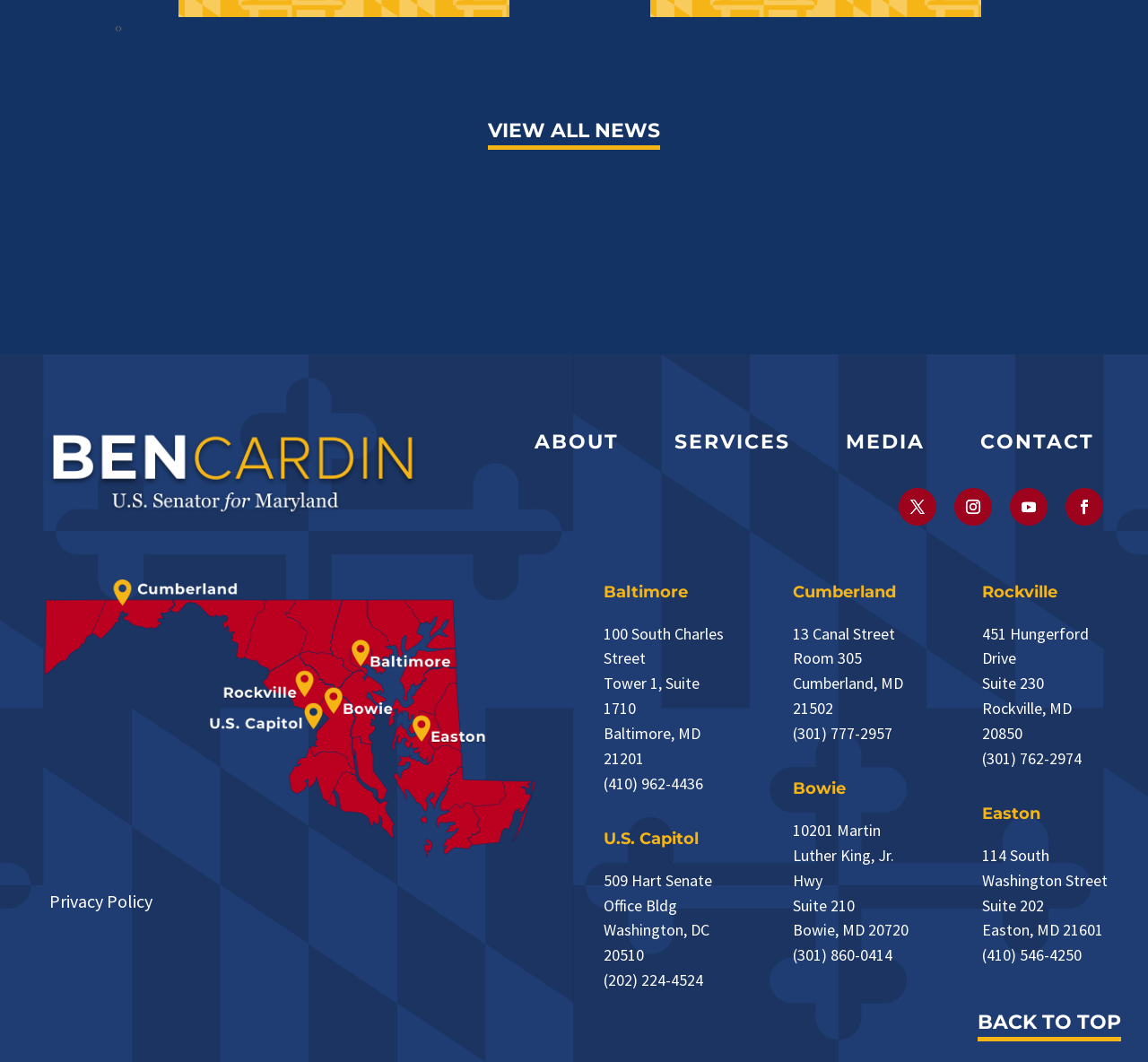What is the purpose of the 'VIEW ALL NEWS' link?
Look at the screenshot and provide an in-depth answer.

The 'VIEW ALL NEWS' link is likely used to provide access to a collection of news articles or press releases. Its presence suggests that the webpage is intended to provide information about current events or news related to the entity or organization associated with the webpage.